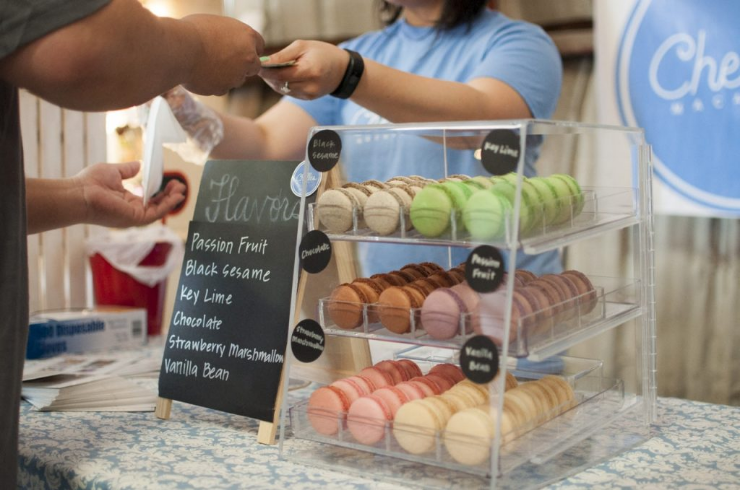How many tiers are used to display the macarons?
Using the image, elaborate on the answer with as much detail as possible.

The caption describes the arrangement of the macarons as being prominently displayed on three clear tiers, which suggests that the vendor has organized the macarons in a visually appealing way to showcase the variety of flavors.